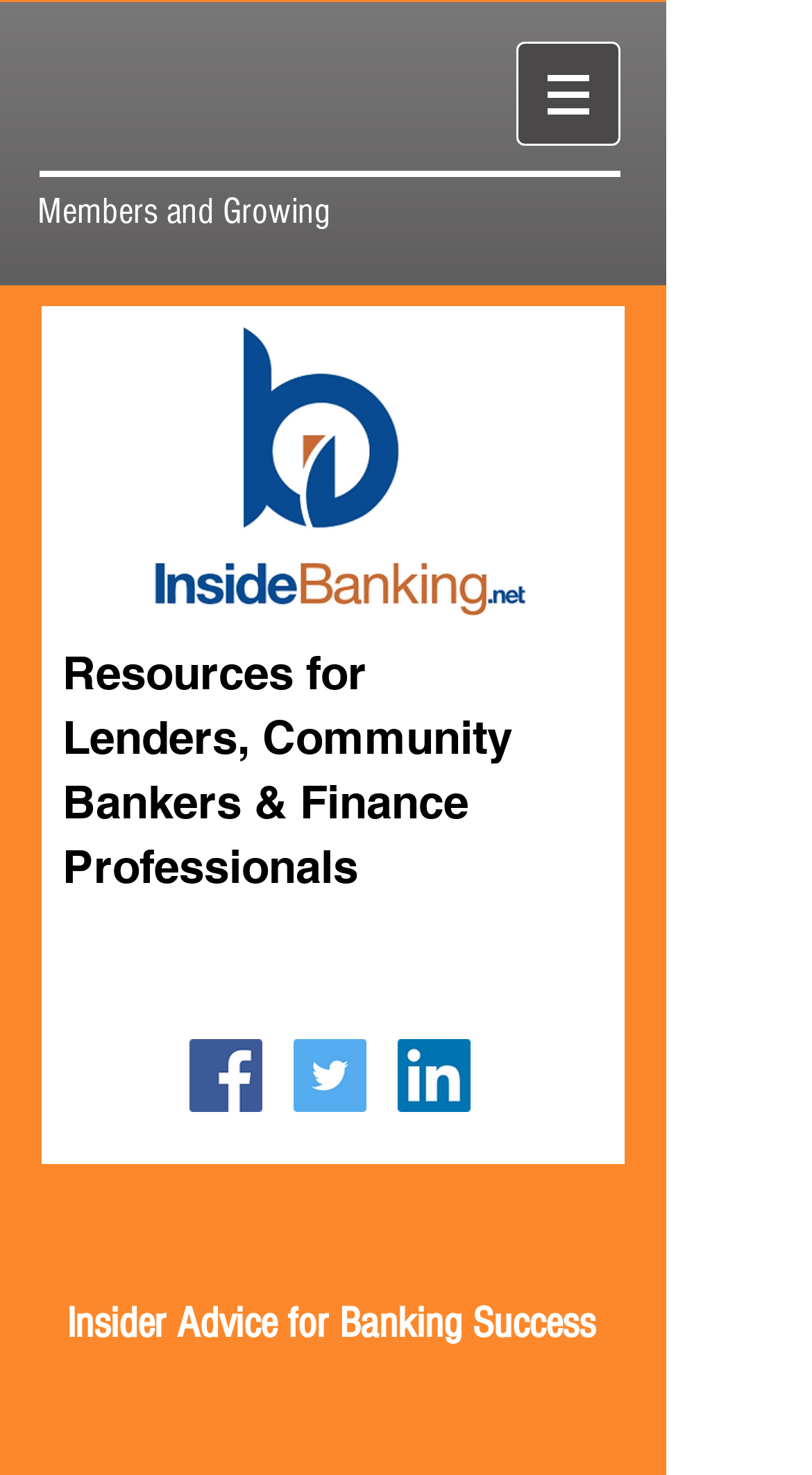What is the name of the organization?
Using the image as a reference, answer the question with a short word or phrase.

InsideBanking